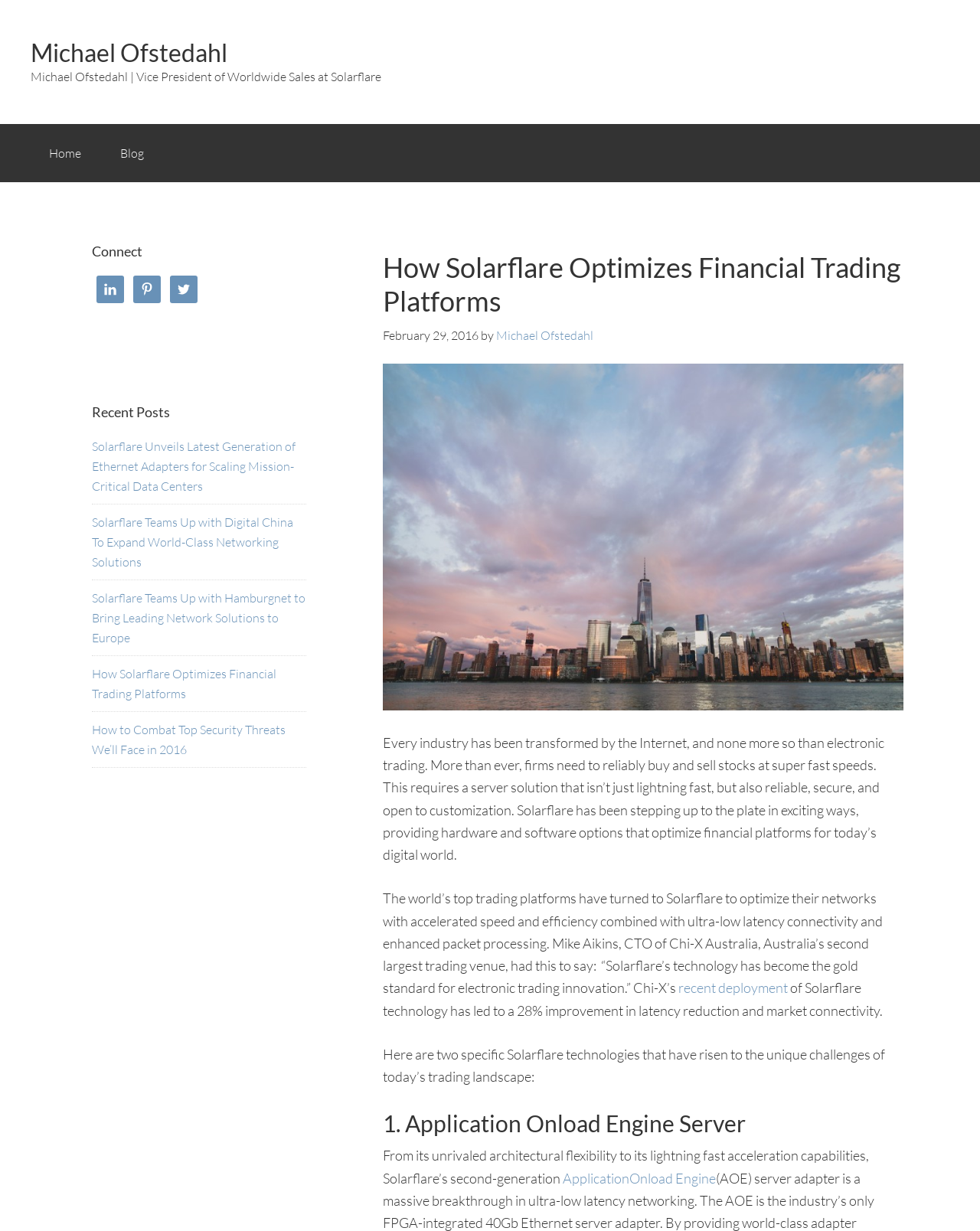What social media platforms are linked from the webpage?
Using the visual information, respond with a single word or phrase.

LinkedIn, Pinterest, Twitter